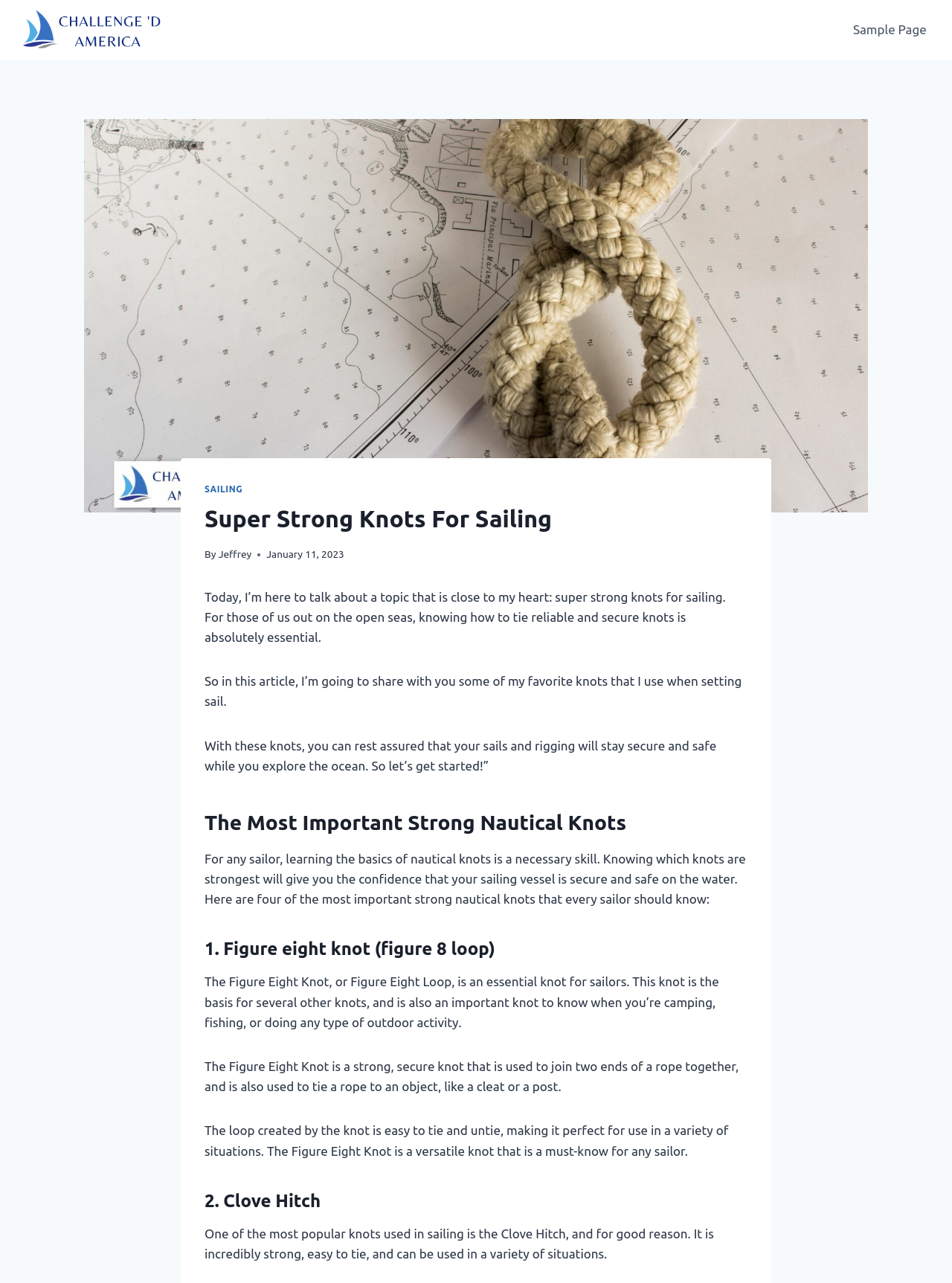Please provide a detailed answer to the question below by examining the image:
What is the topic of the article?

The topic of the article can be determined by reading the introductory paragraph, which states 'Today, I’m here to talk about a topic that is close to my heart: super strong knots for sailing.'